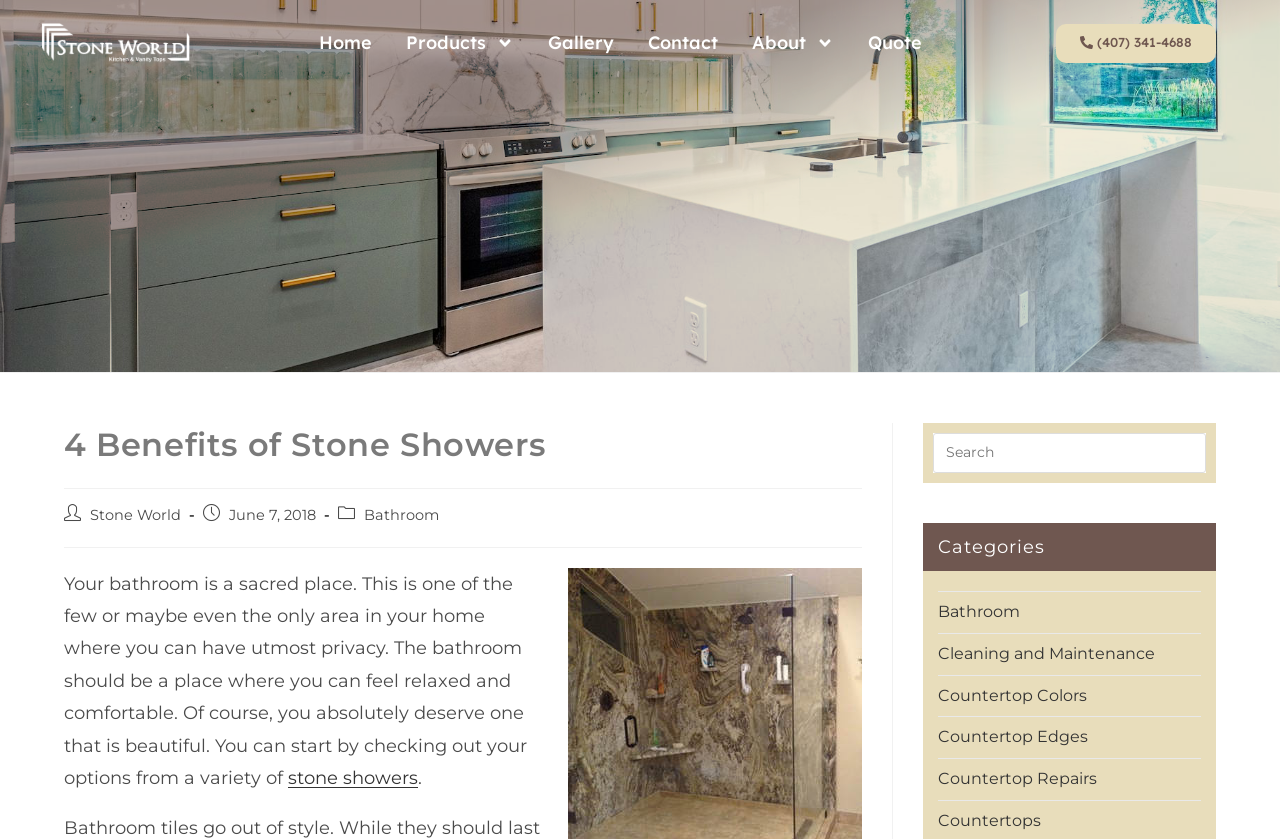Locate the UI element described by Cleaning and Maintenance and provide its bounding box coordinates. Use the format (top-left x, top-left y, bottom-right x, bottom-right y) with all values as floating point numbers between 0 and 1.

[0.733, 0.767, 0.903, 0.79]